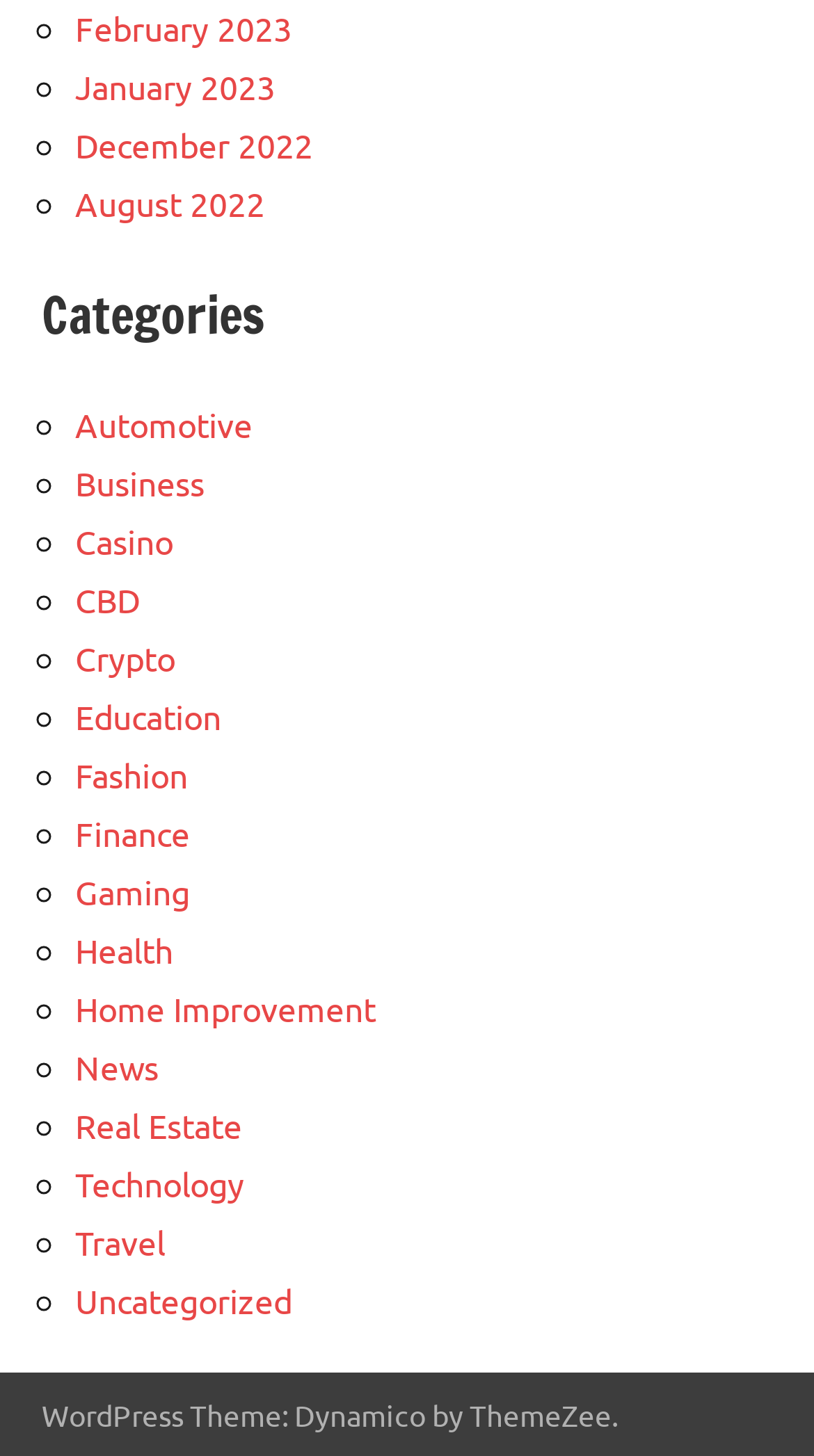Please mark the clickable region by giving the bounding box coordinates needed to complete this instruction: "Explore Education".

[0.092, 0.477, 0.272, 0.505]